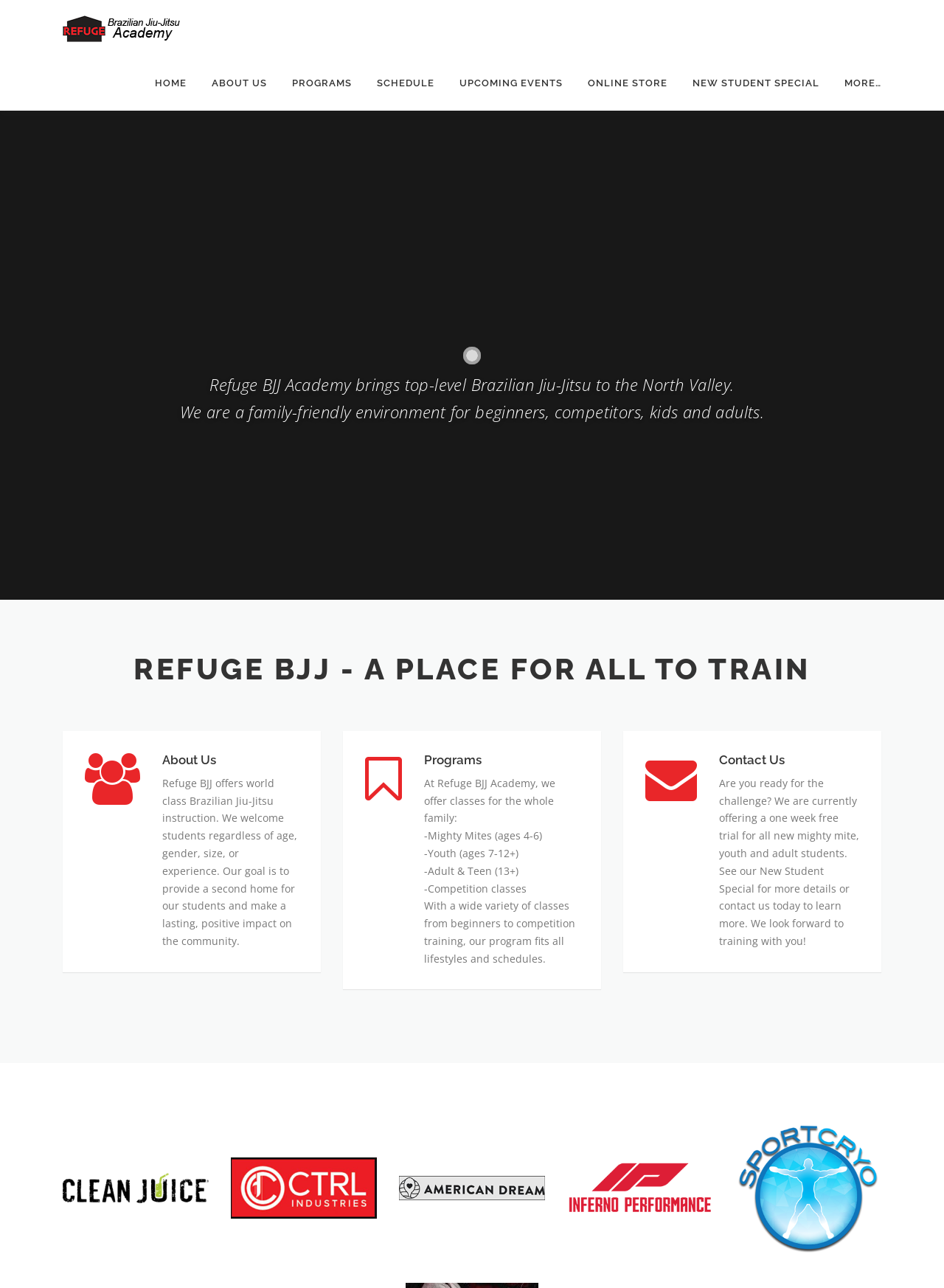Find the bounding box coordinates of the element to click in order to complete the given instruction: "Watch the video."

[0.0, 0.086, 1.0, 0.466]